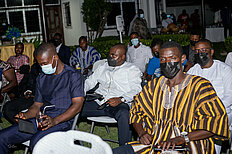What is the significance of the gathering?
Use the image to give a comprehensive and detailed response to the question.

The caption explains that the gathering marks a notable milestone in the 18th and 16th graduation ceremonies of the YLP and WIPT, respectively, celebrating the achievements of young leaders committed to making impactful changes in their communities.